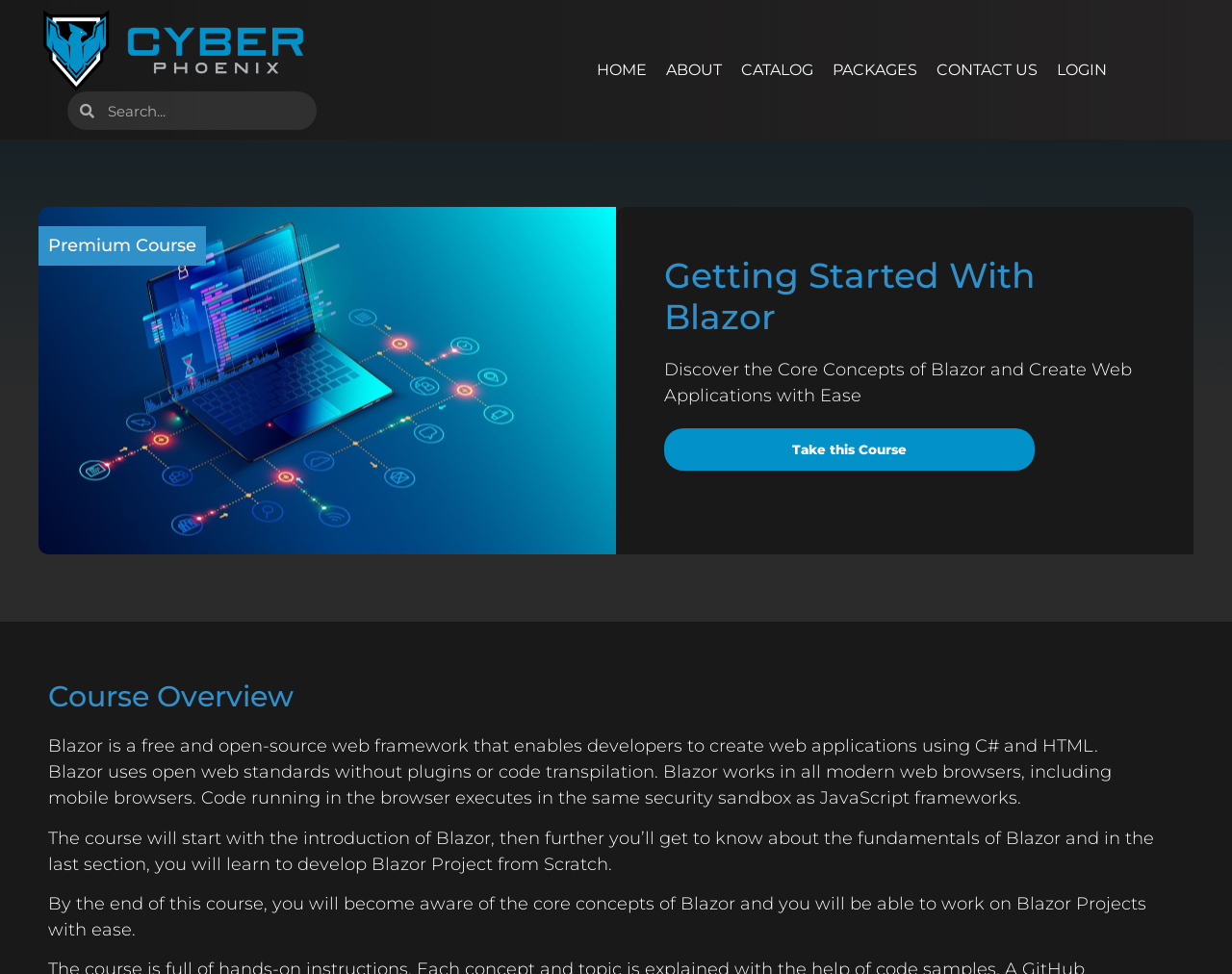Using the webpage screenshot, find the UI element described by Contact us. Provide the bounding box coordinates in the format (top-left x, top-left y, bottom-right x, bottom-right y), ensuring all values are floating point numbers between 0 and 1.

[0.752, 0.052, 0.85, 0.091]